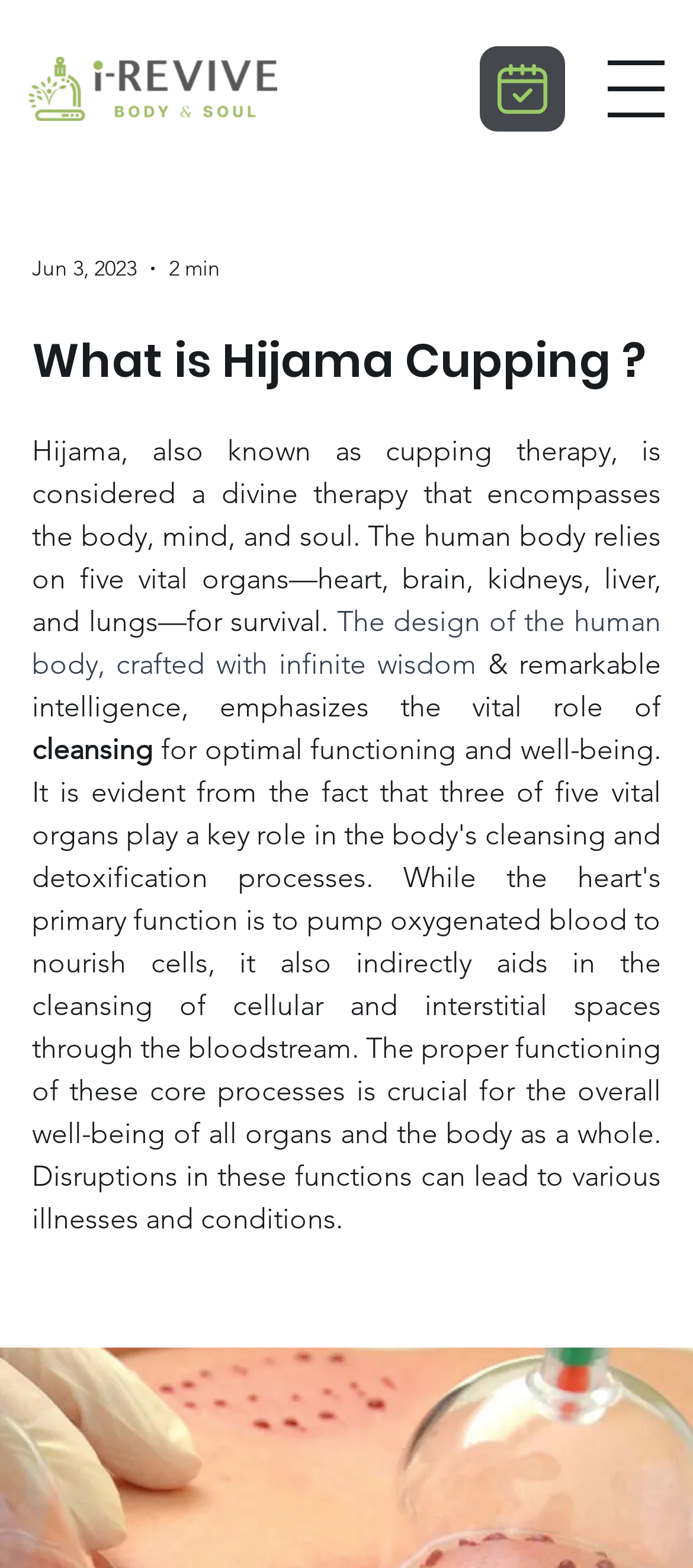What is the location of the best Hijama centre mentioned?
Carefully analyze the image and provide a thorough answer to the question.

The link 'best hijama centre in hyderabad, learn hijama' suggests that the best Hijama centre is located in Hyderabad.